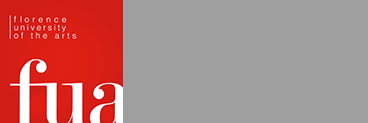What font style is used for the acronym 'fua'?
Answer the question with just one word or phrase using the image.

Bold, modern